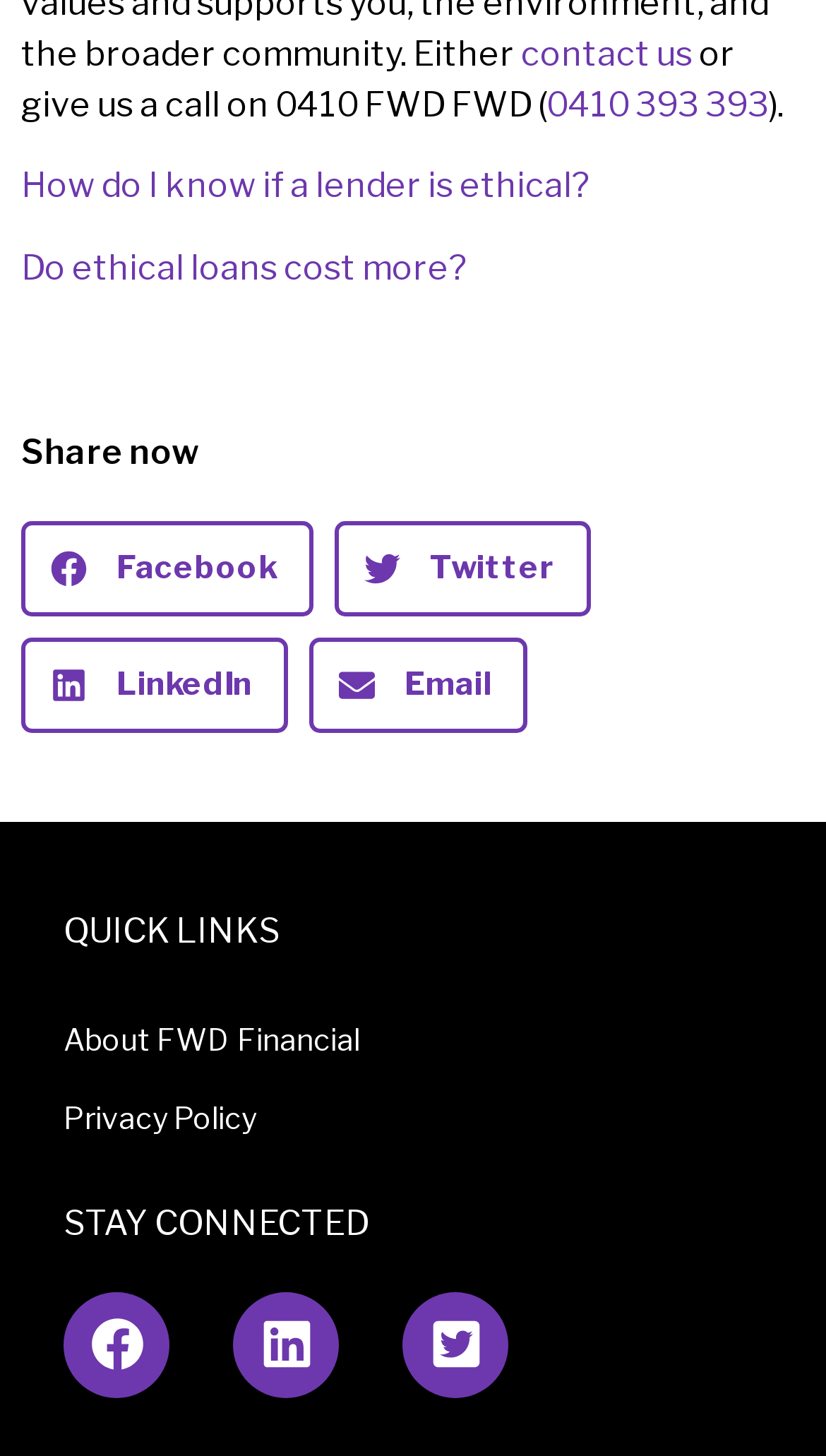Could you highlight the region that needs to be clicked to execute the instruction: "Follow on Twitter"?

[0.487, 0.887, 0.615, 0.96]